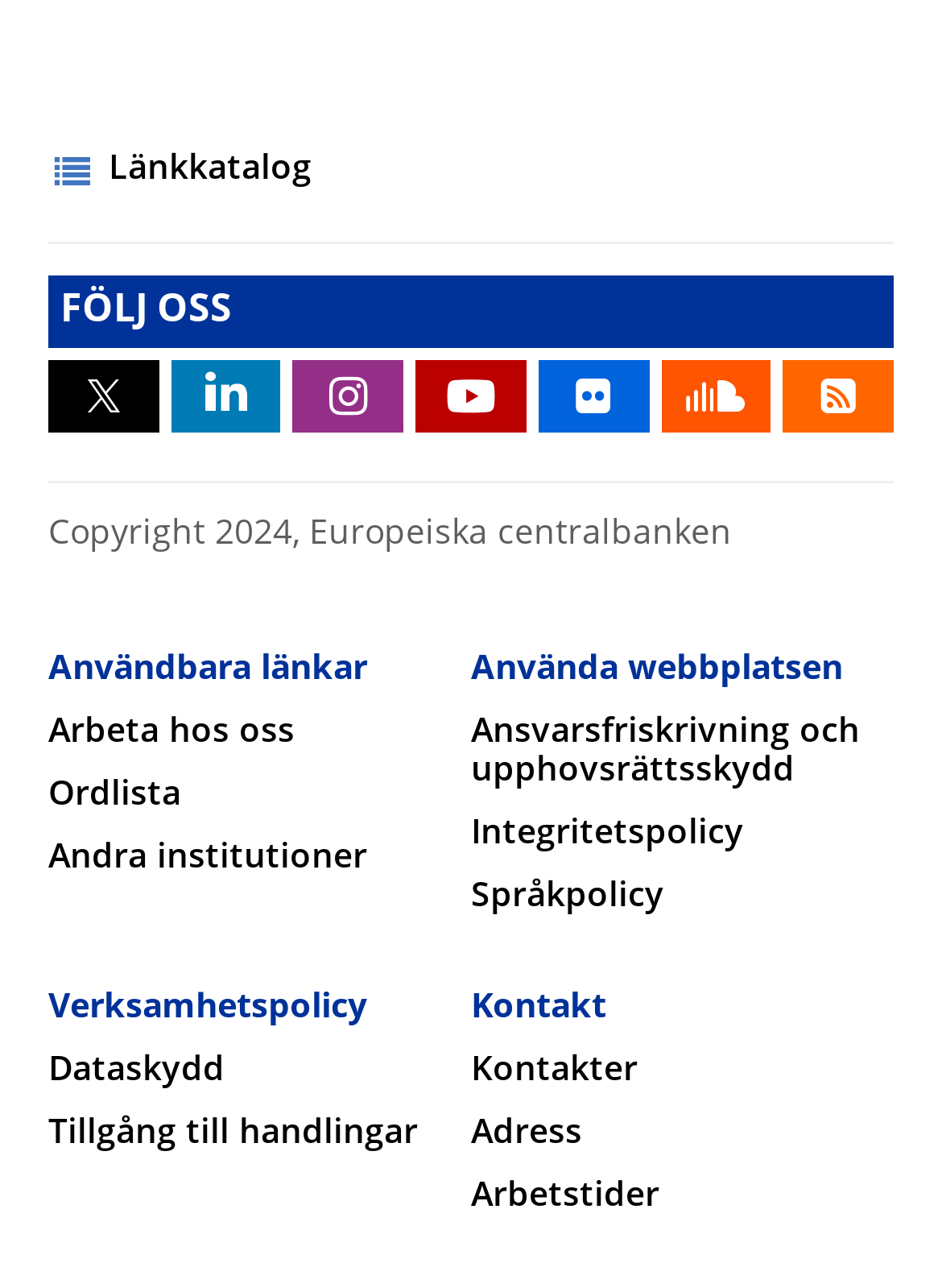Respond with a single word or phrase to the following question:
How many social media links are available?

5